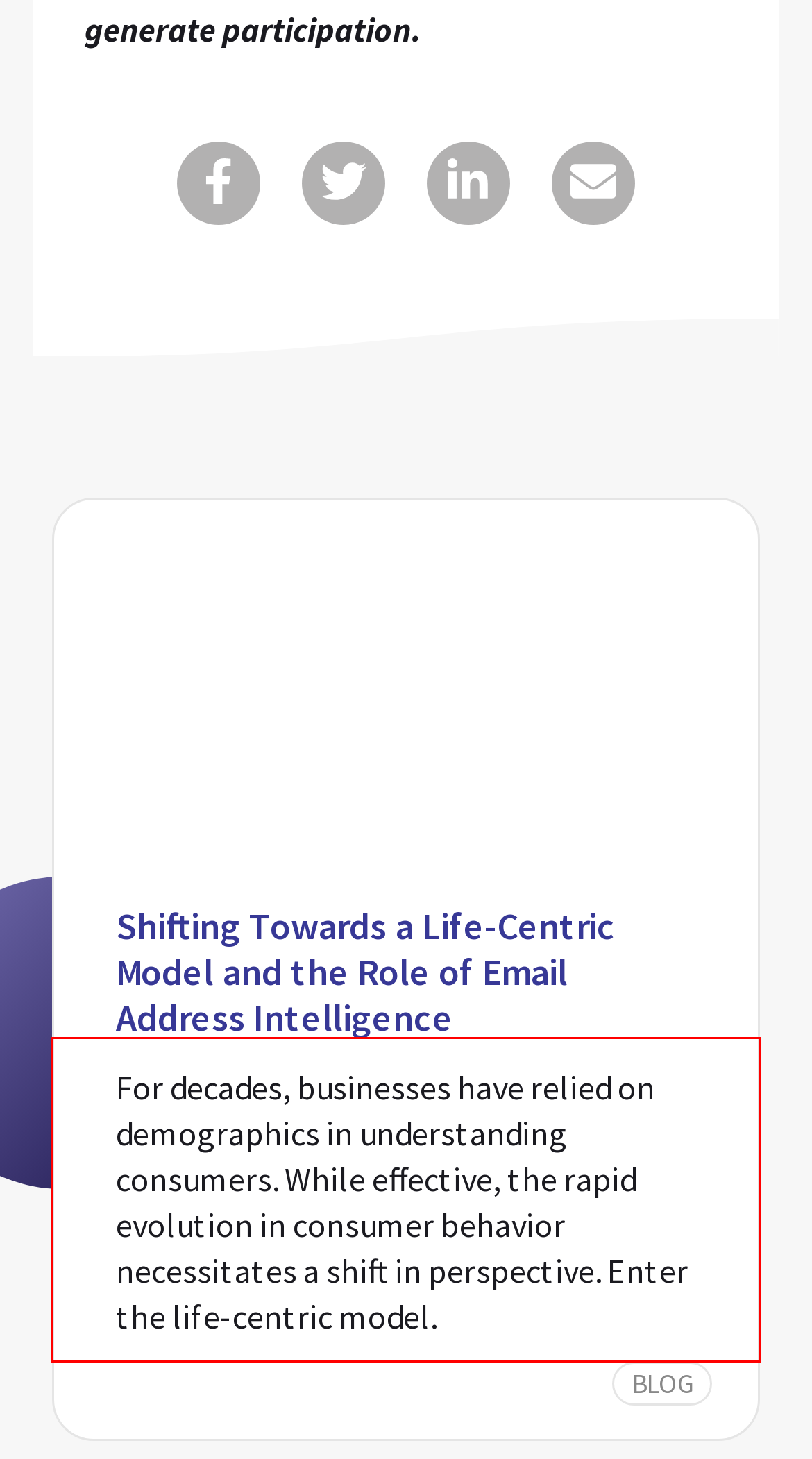Given a screenshot of a webpage containing a red rectangle bounding box, extract and provide the text content found within the red bounding box.

For decades, businesses have relied on demographics in understanding consumers. While effective, the rapid evolution in consumer behavior necessitates a shift in perspective. Enter the life-centric model.